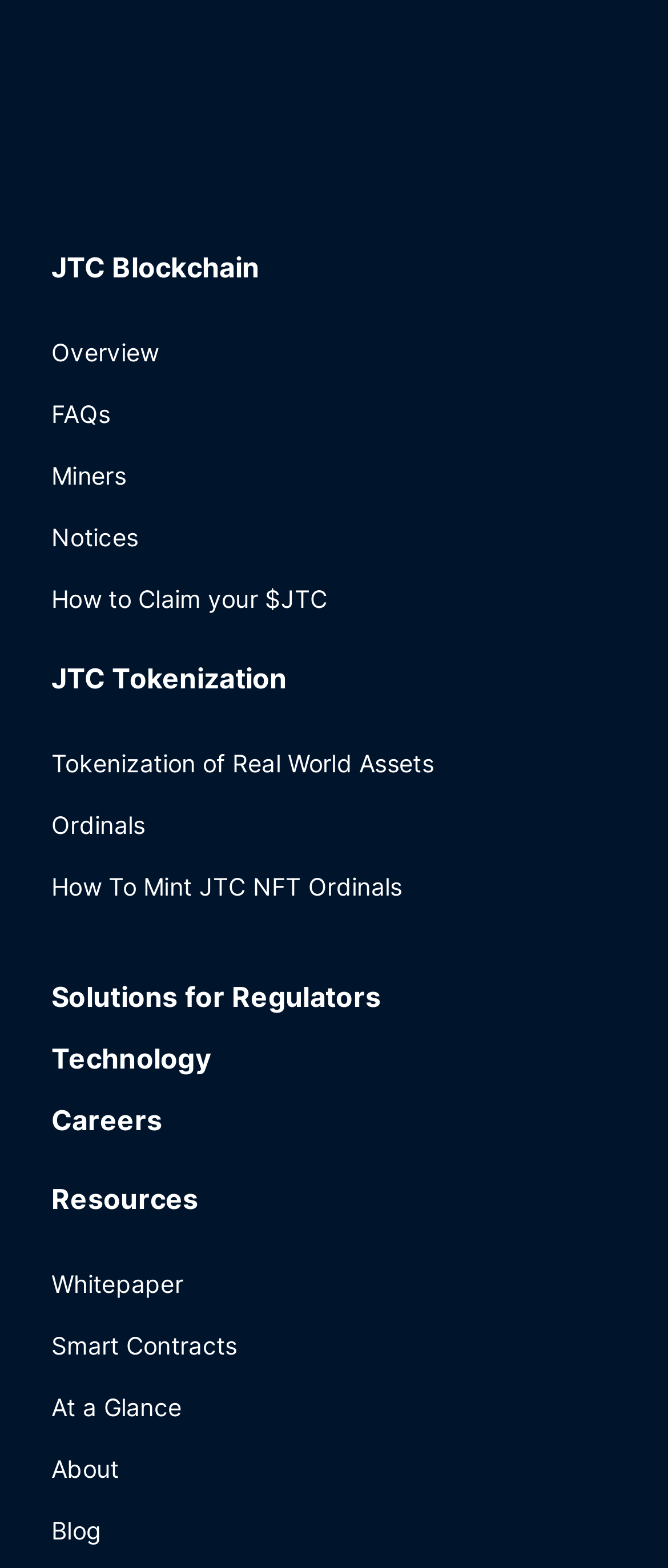Please reply to the following question using a single word or phrase: 
What is the topic of the 'Tokenization of Real World Assets' link?

Tokenization